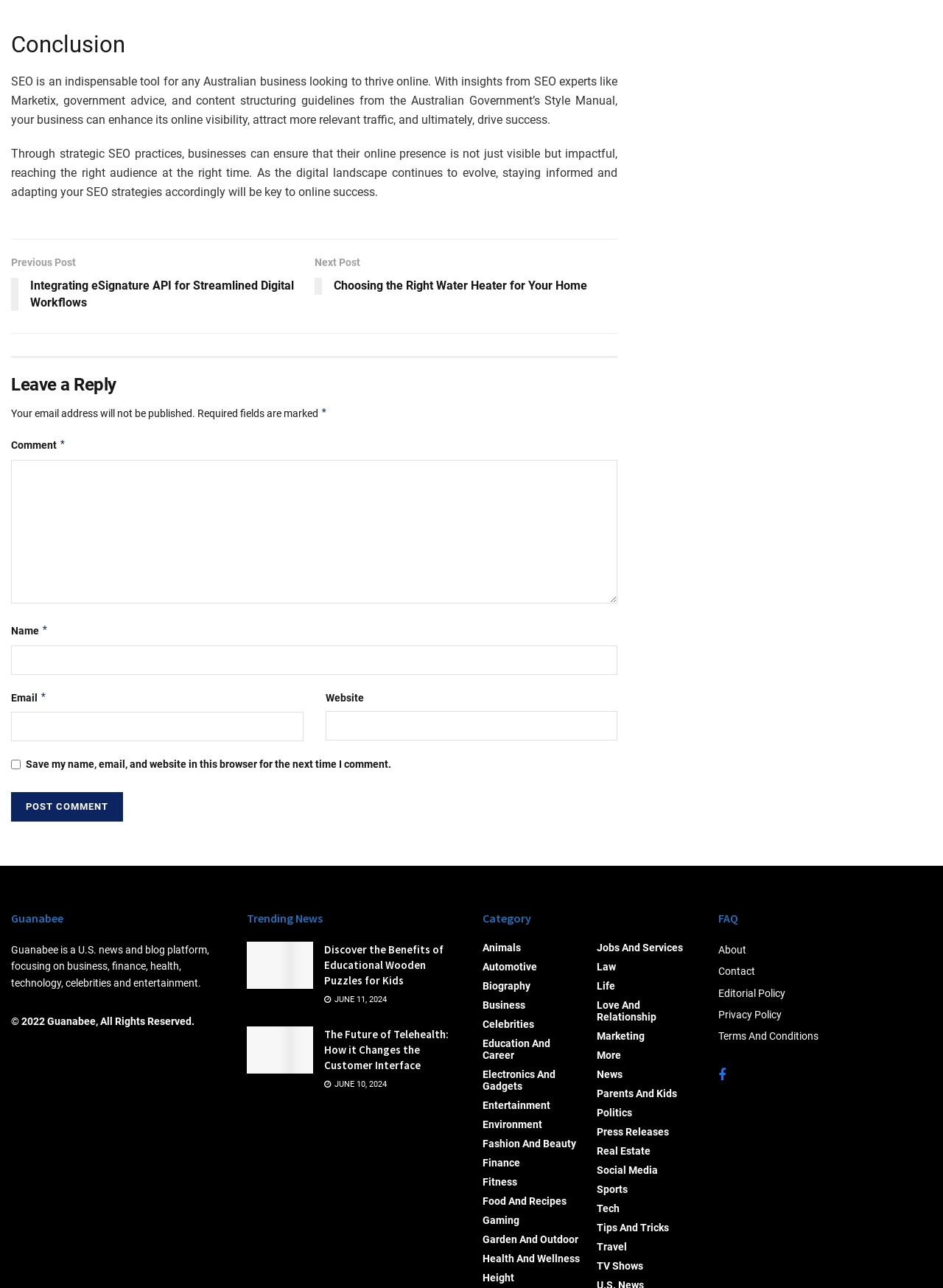What is the topic of the first trending news article?
Please answer the question as detailed as possible based on the image.

The first trending news article is about the benefits of educational wooden puzzles for kids, as indicated by the link and image at the top of the webpage.